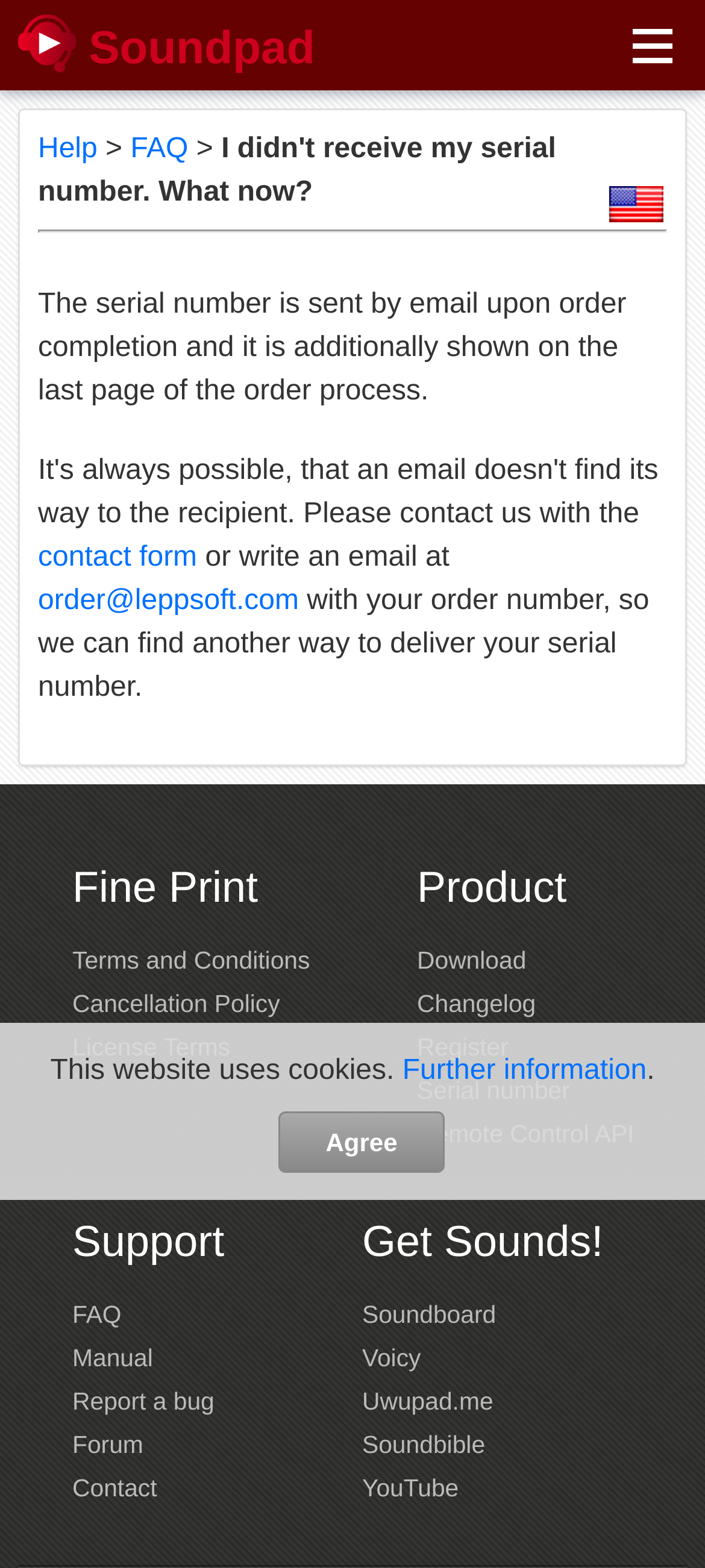Determine the bounding box coordinates of the clickable element to achieve the following action: 'Download the Soundpad software'. Provide the coordinates as four float values between 0 and 1, formatted as [left, top, right, bottom].

[0.591, 0.604, 0.747, 0.621]